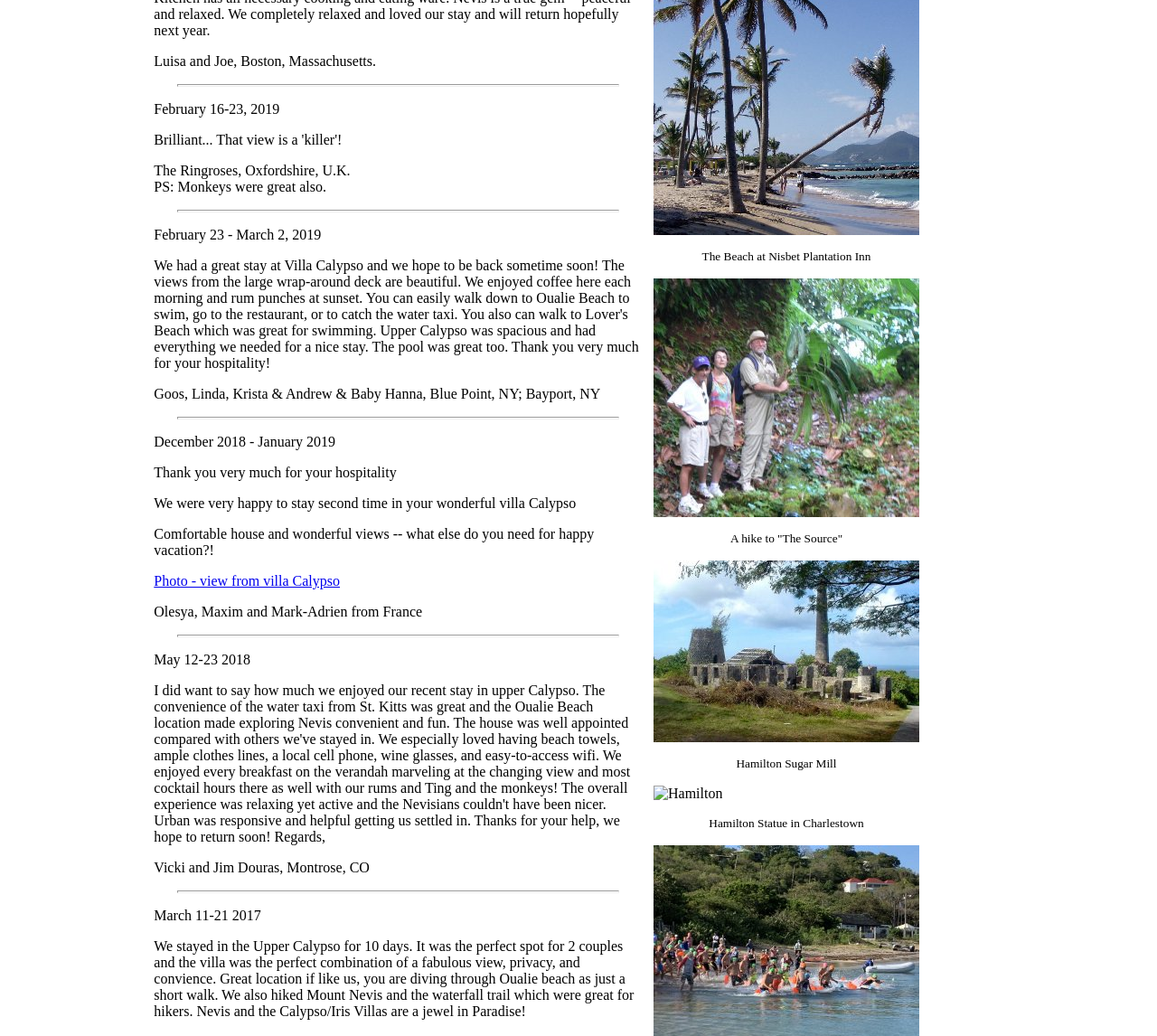Give a concise answer using only one word or phrase for this question:
How many links are on the webpage?

1